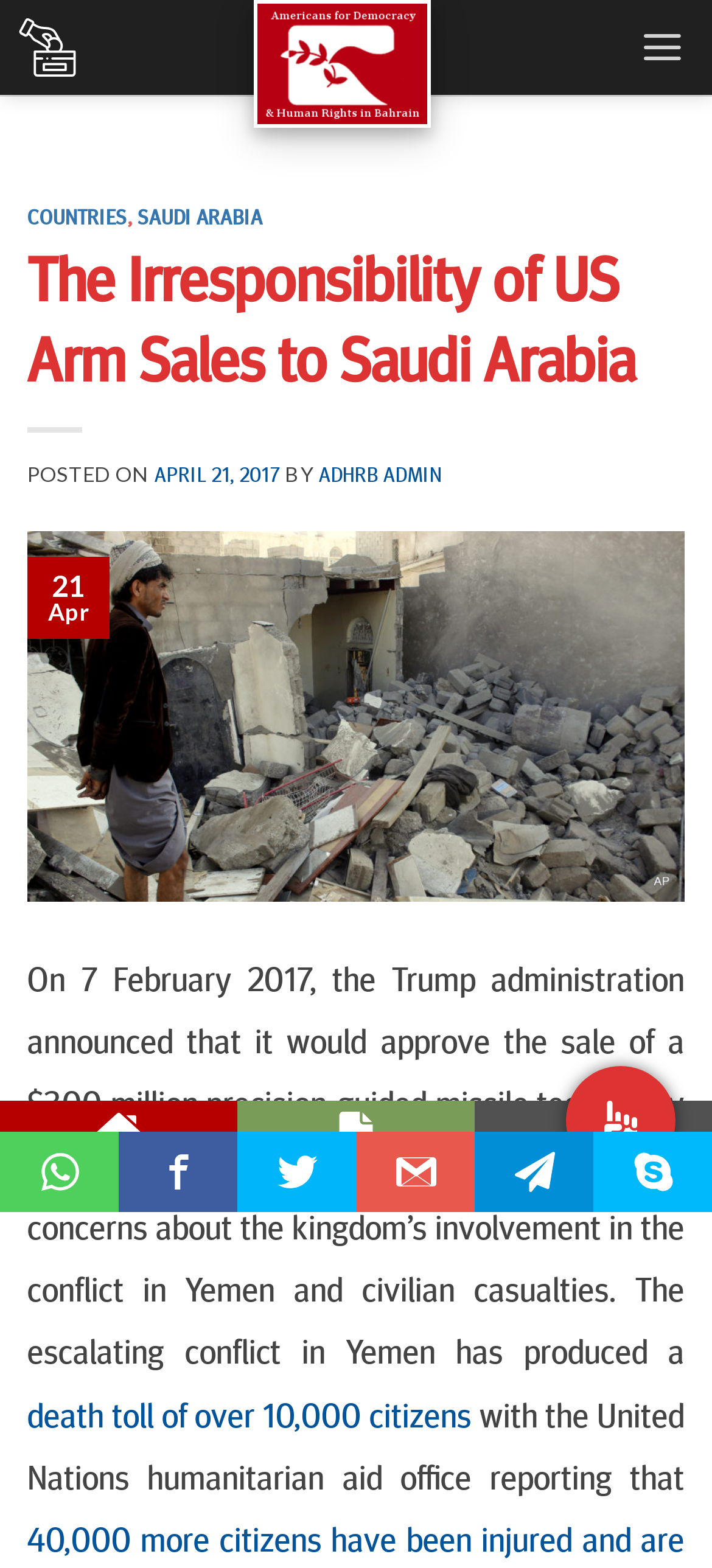Determine the bounding box coordinates of the UI element that matches the following description: "title="Send by Gmail"". The coordinates should be four float numbers between 0 and 1 in the format [left, top, right, bottom].

[0.5, 0.722, 0.667, 0.773]